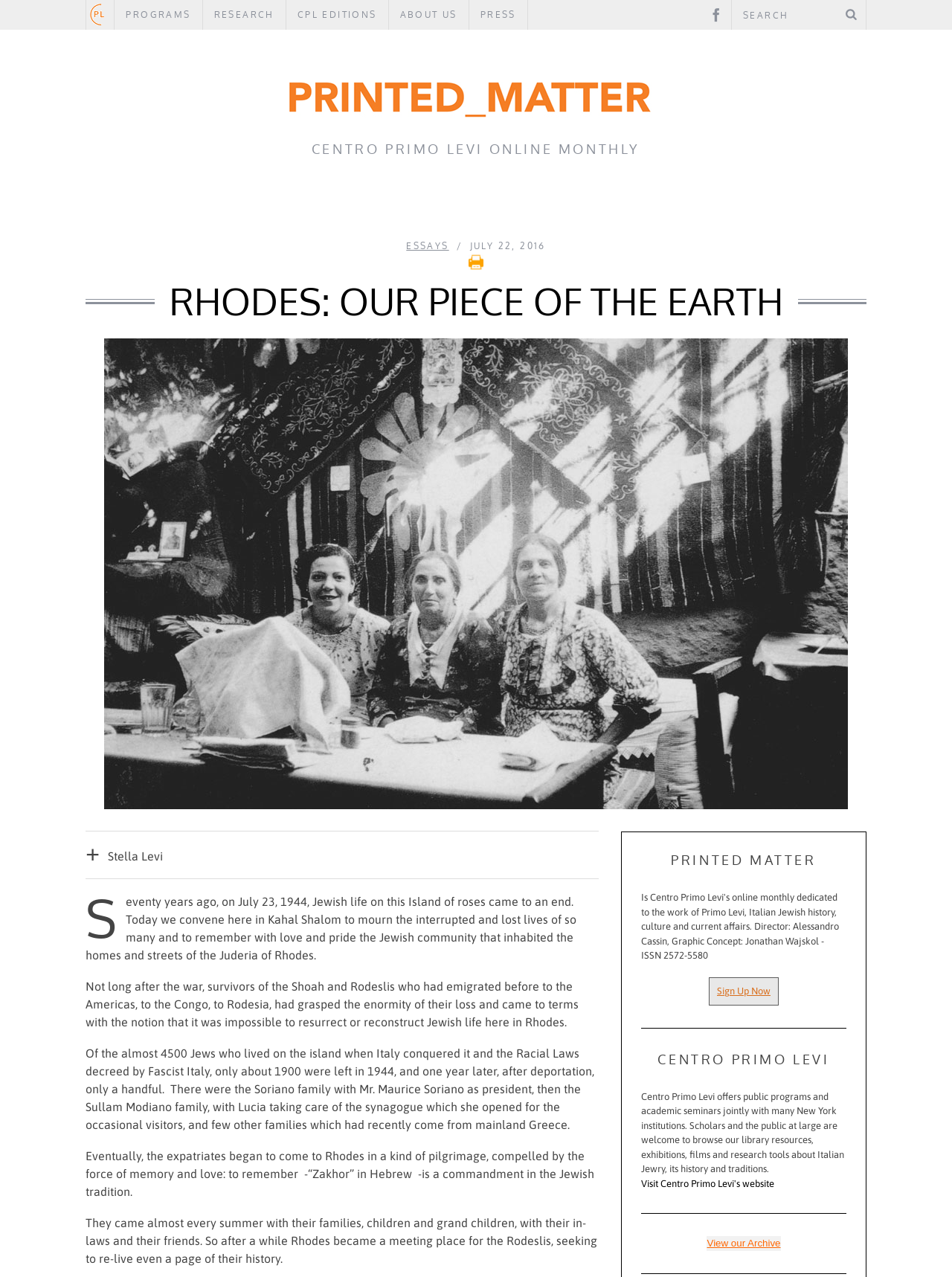Identify the bounding box coordinates of the clickable region required to complete the instruction: "Read the article RHODES: OUR PIECE OF THE EARTH". The coordinates should be given as four float numbers within the range of 0 and 1, i.e., [left, top, right, bottom].

[0.09, 0.218, 0.91, 0.253]